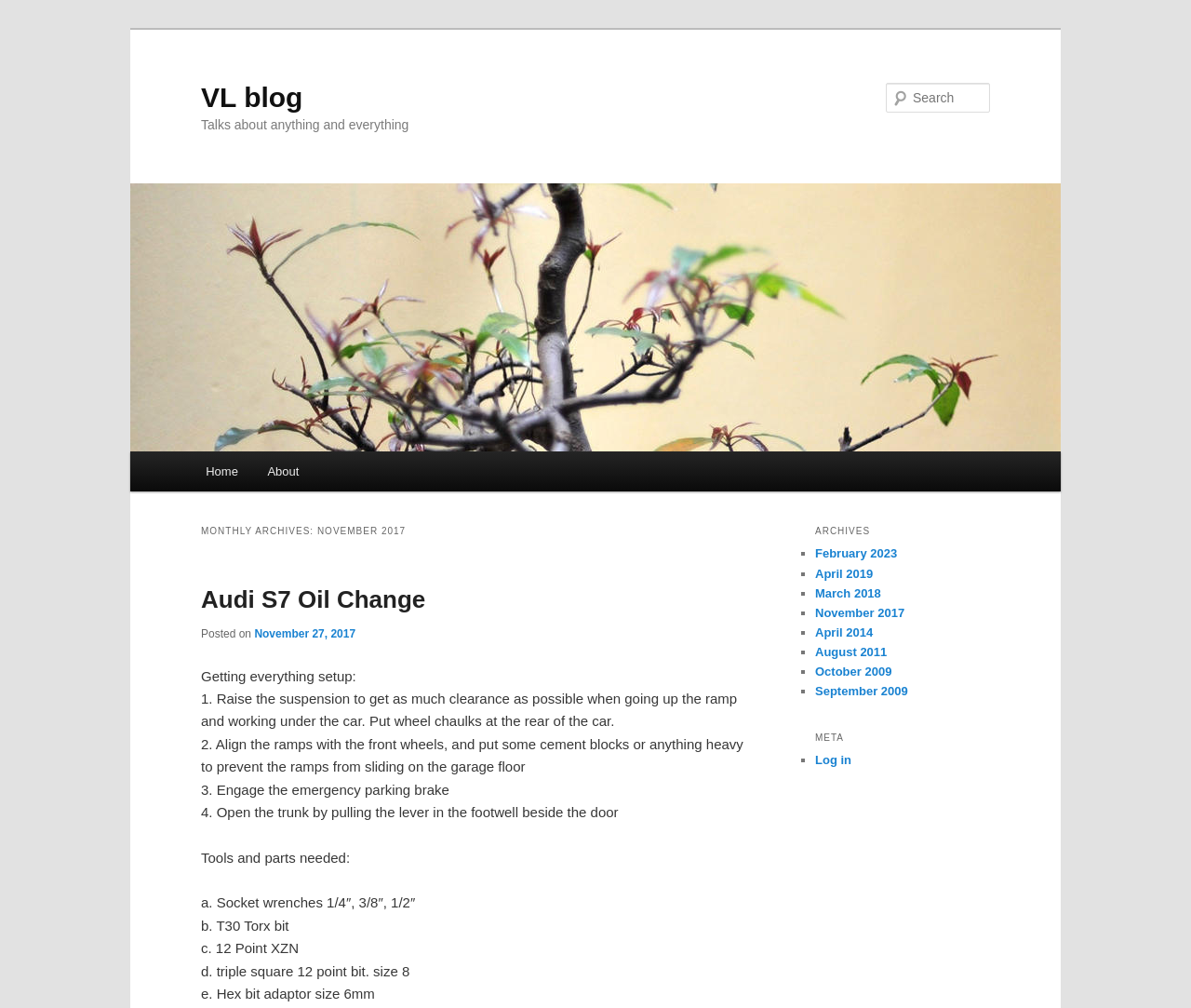Identify the bounding box coordinates for the UI element described by the following text: "VL blog". Provide the coordinates as four float numbers between 0 and 1, in the format [left, top, right, bottom].

[0.169, 0.081, 0.254, 0.112]